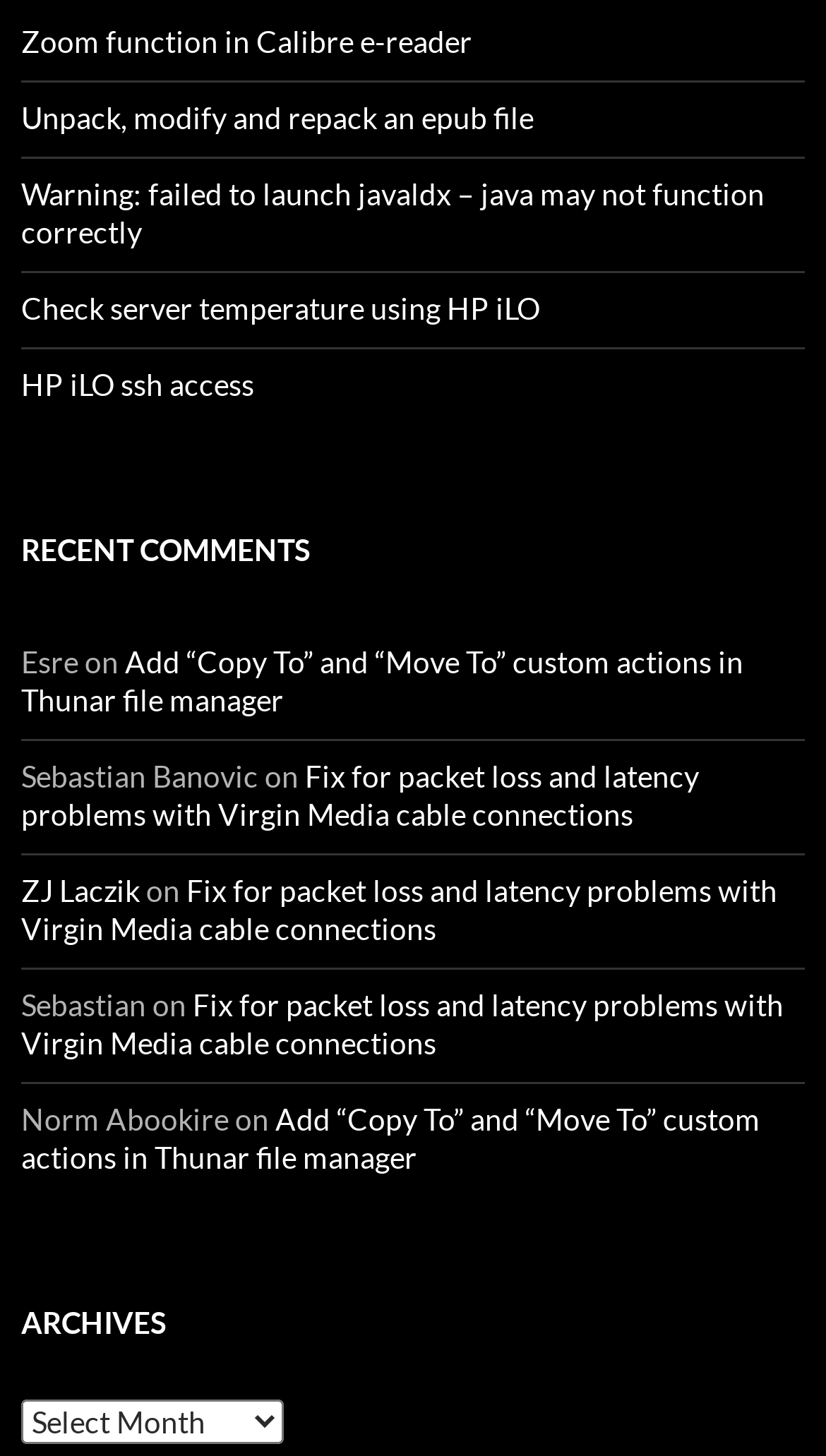Identify the bounding box coordinates for the UI element described by the following text: "First Home Cleaning". Provide the coordinates as four float numbers between 0 and 1, in the format [left, top, right, bottom].

None